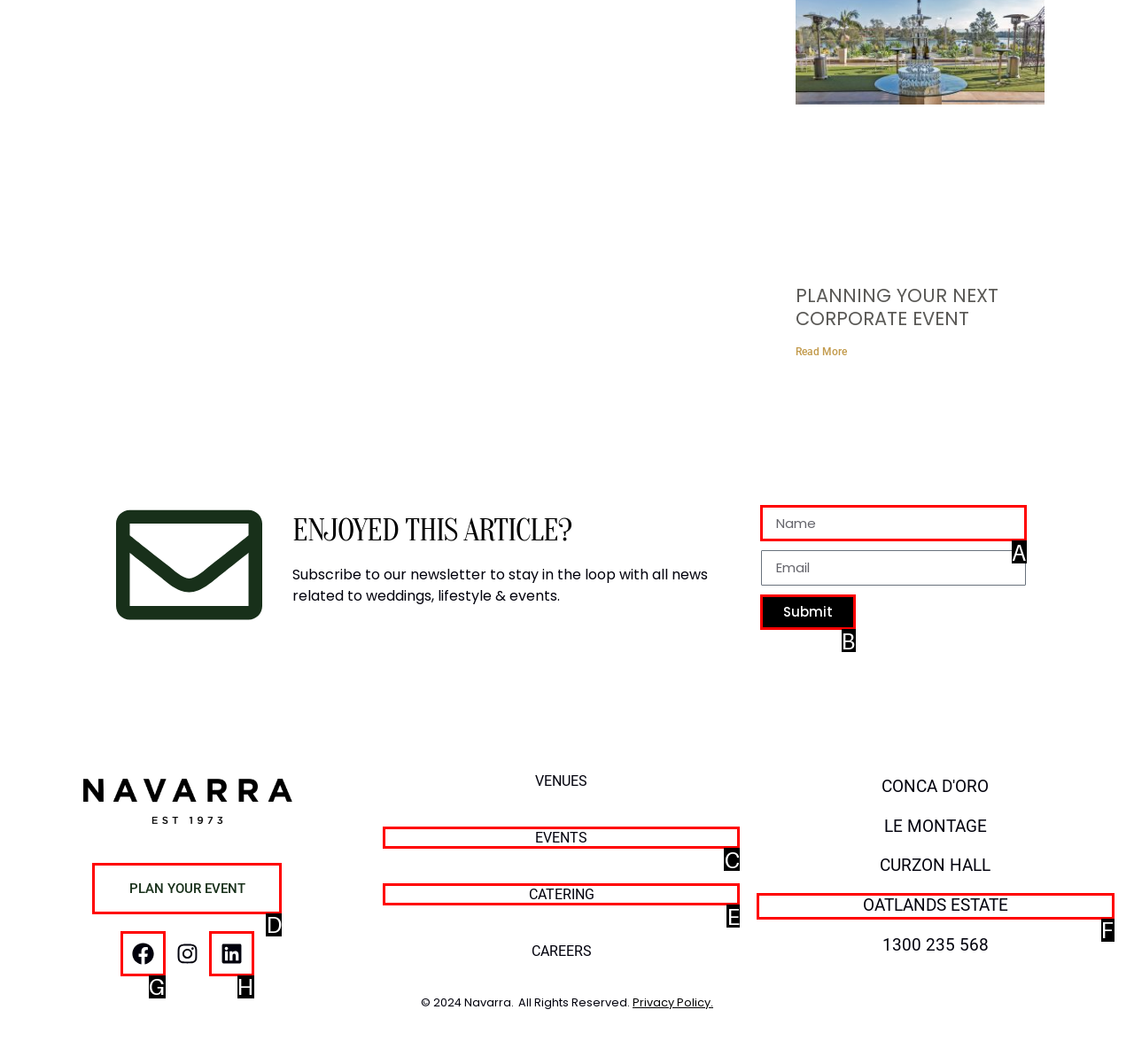Choose the letter of the UI element necessary for this task: Enter your first name
Answer with the correct letter.

None